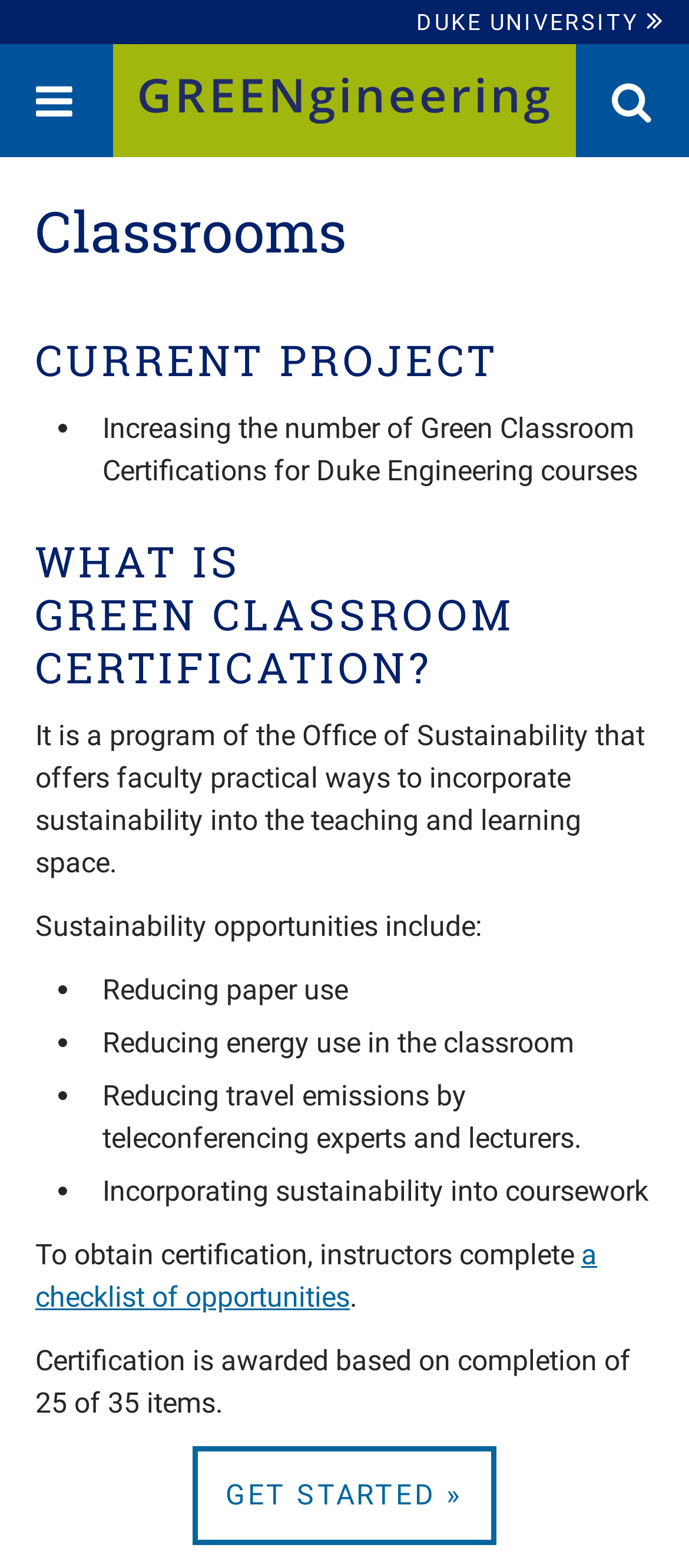Utilize the information from the image to answer the question in detail:
What is the next step for instructors to obtain certification?

The answer can be found by reading the static text that explains the certification process, which states that instructors must complete a checklist of opportunities to obtain certification.